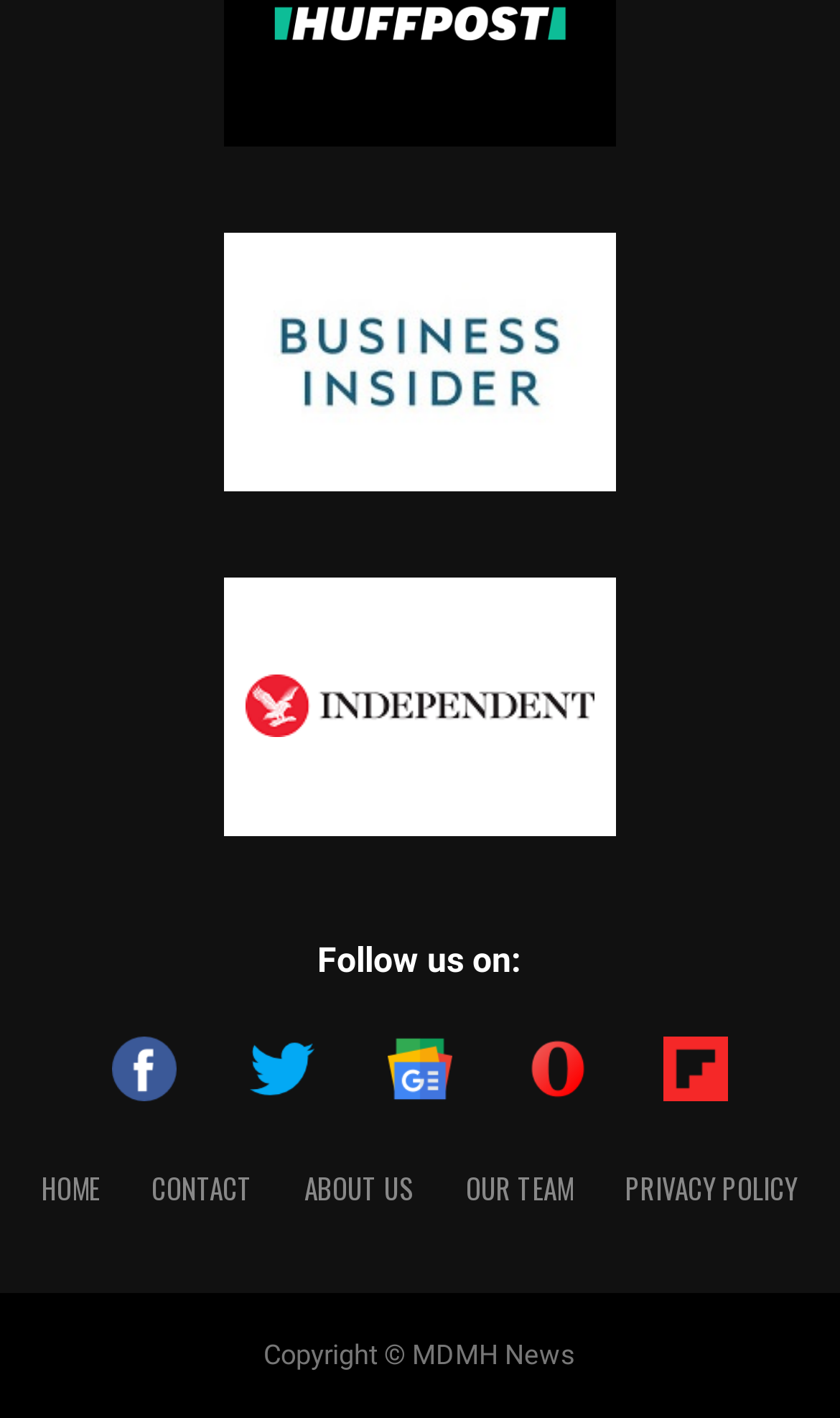What is the last menu item?
Using the image as a reference, give an elaborate response to the question.

I looked at the links at the bottom of the page and found that the last one is 'PRIVACY POLICY'.